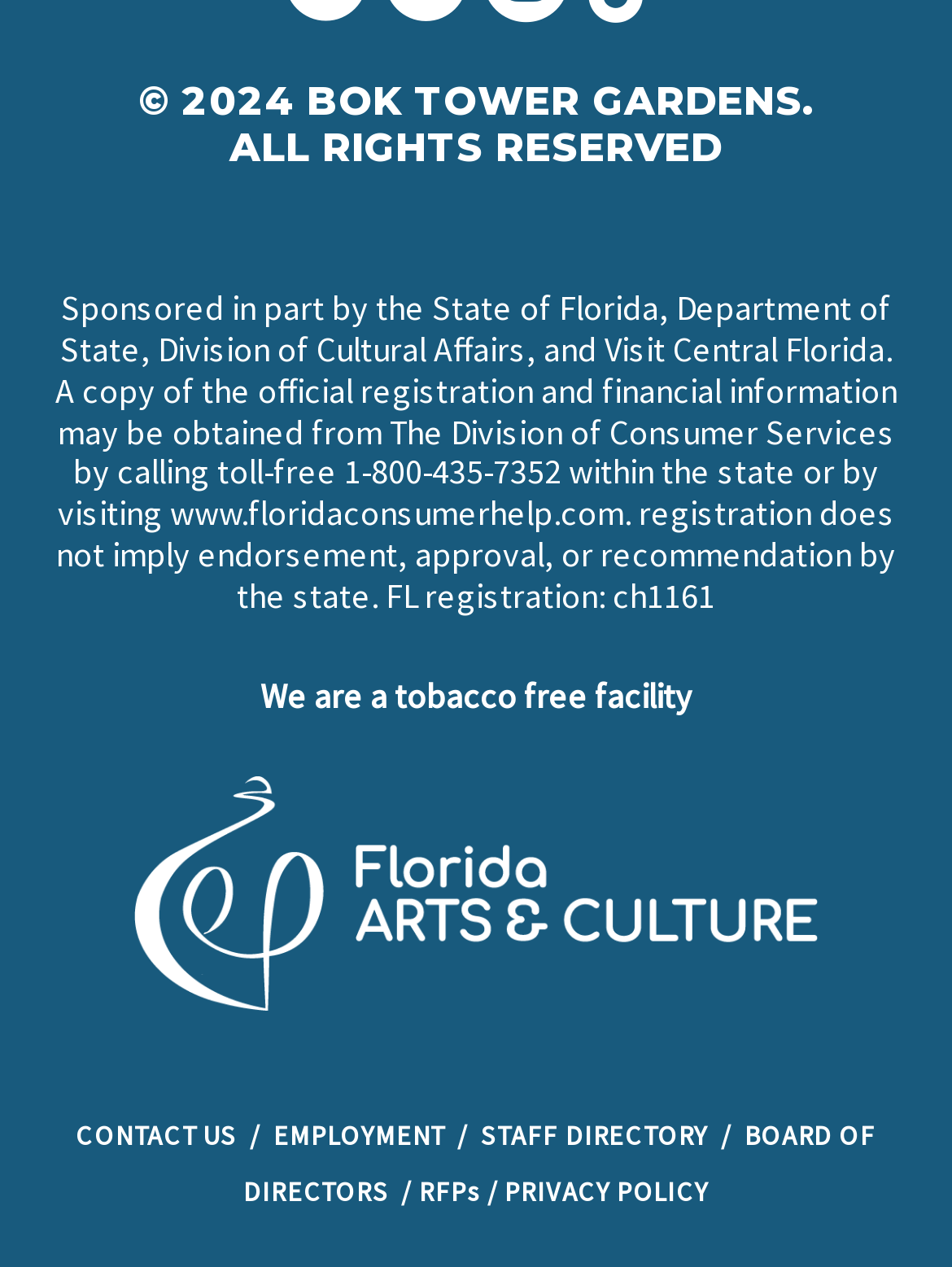Extract the bounding box coordinates of the UI element described: "Traffic Think Tank". Provide the coordinates in the format [left, top, right, bottom] with values ranging from 0 to 1.

None